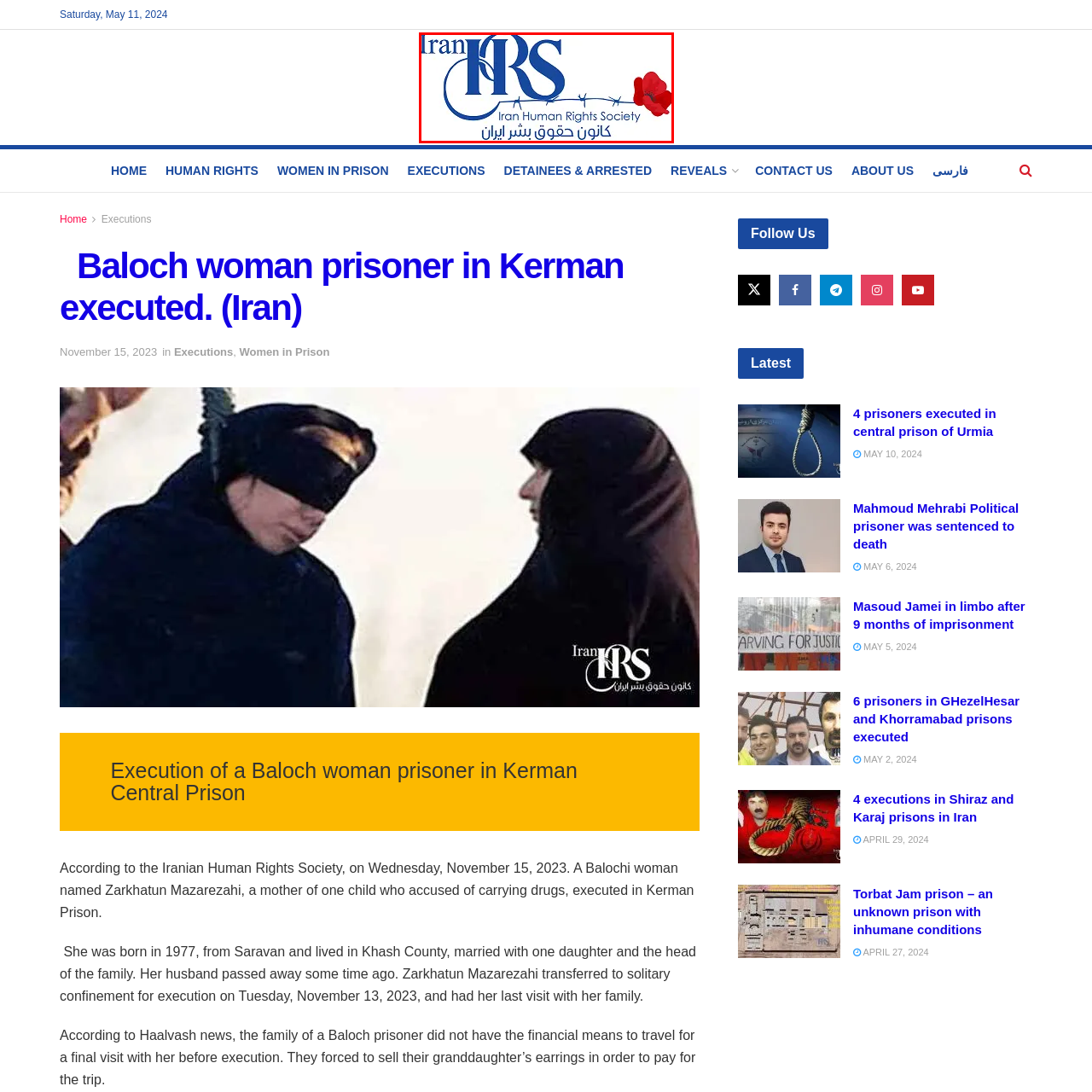Elaborate on the image enclosed by the red box with a detailed description.

The image features the logo of the Iran Human Rights Society (Iran HRS). The design combines bold blue lettering with the acronym "HRS" prominently displayed, symbolizing the organization's focus on human rights advocacy in Iran. Below the acronym, the full name "Iran Human Rights Society" is written in both English and Persian, emphasizing its commitment to addressing and promoting human rights issues. A delicate red poppy, often associated with remembrance and activism, is incorporated, adding a poignant touch to the overall theme of justice and advocacy for those affected by human rights violations. The logo not only identifies the organization but also reflects its mission to raise awareness and effect change concerning human rights in Iran.